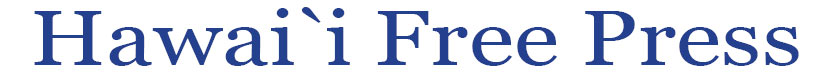What is the focus of the publication?
Answer the question with detailed information derived from the image.

The publication is known for its focus on news relevant to Hawaii, including political and health-related issues, which suggests that the focus of the publication is on news relevant to Hawaii.